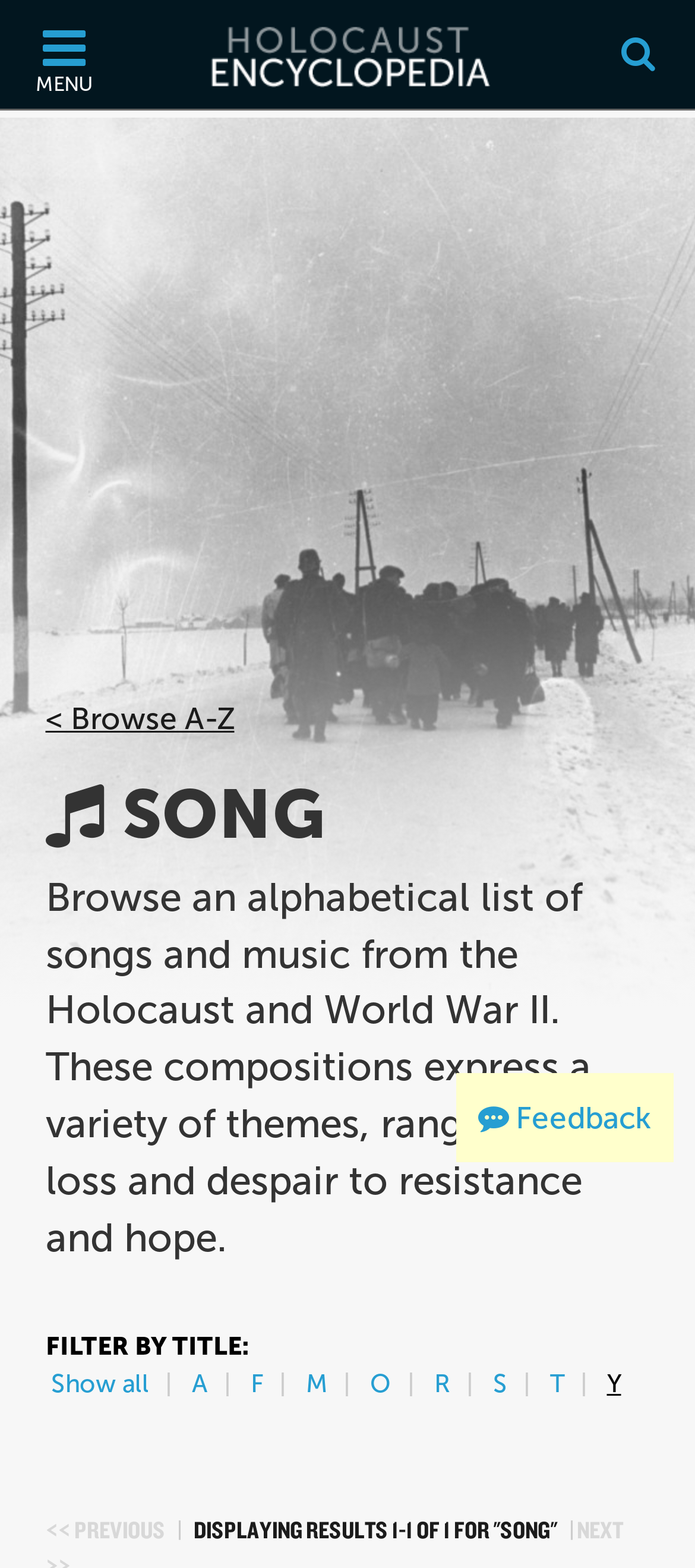Identify the bounding box coordinates of the clickable section necessary to follow the following instruction: "Go to previous page". The coordinates should be presented as four float numbers from 0 to 1, i.e., [left, top, right, bottom].

[0.065, 0.966, 0.237, 0.984]